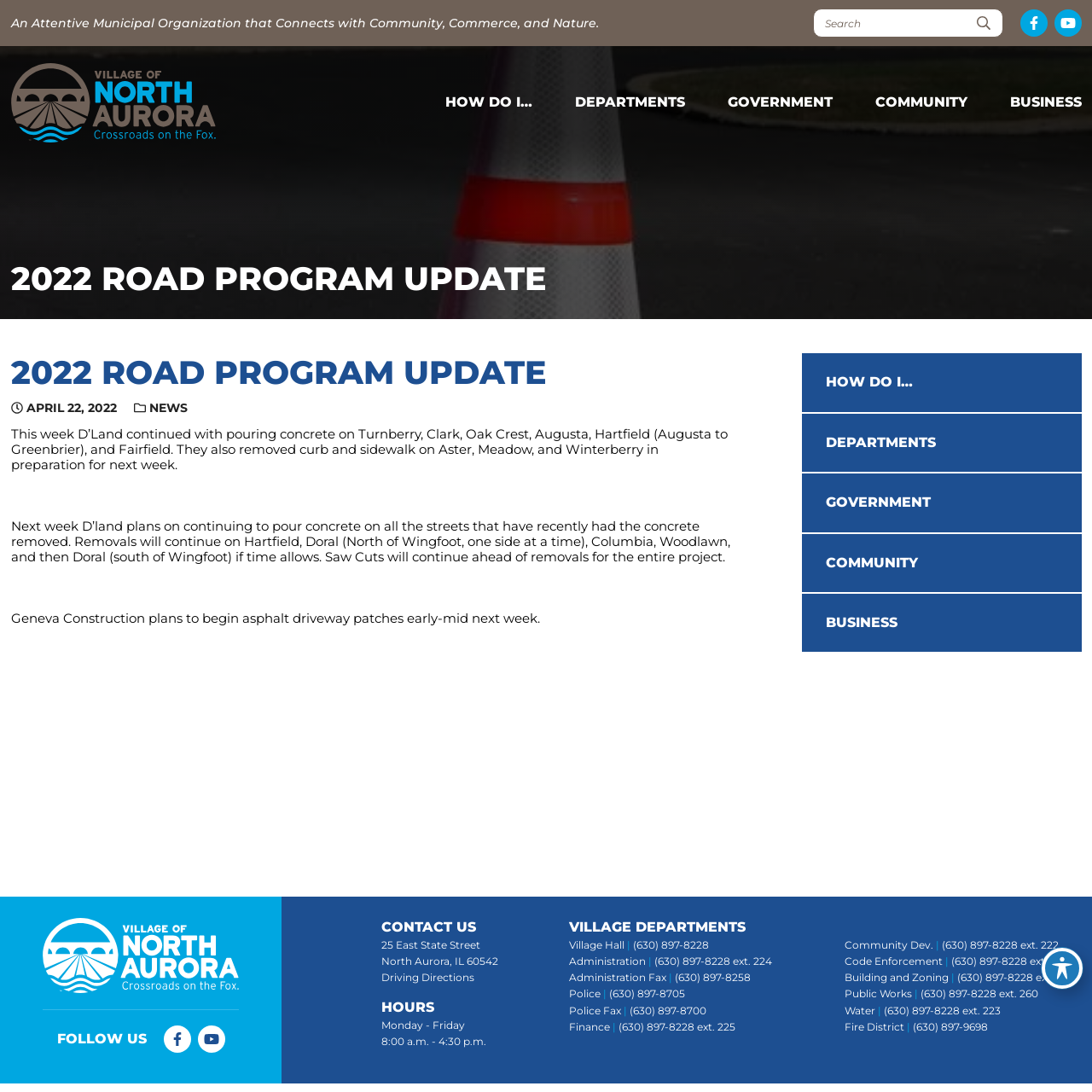Please give a short response to the question using one word or a phrase:
What is the name of the village?

Village of North Aurora